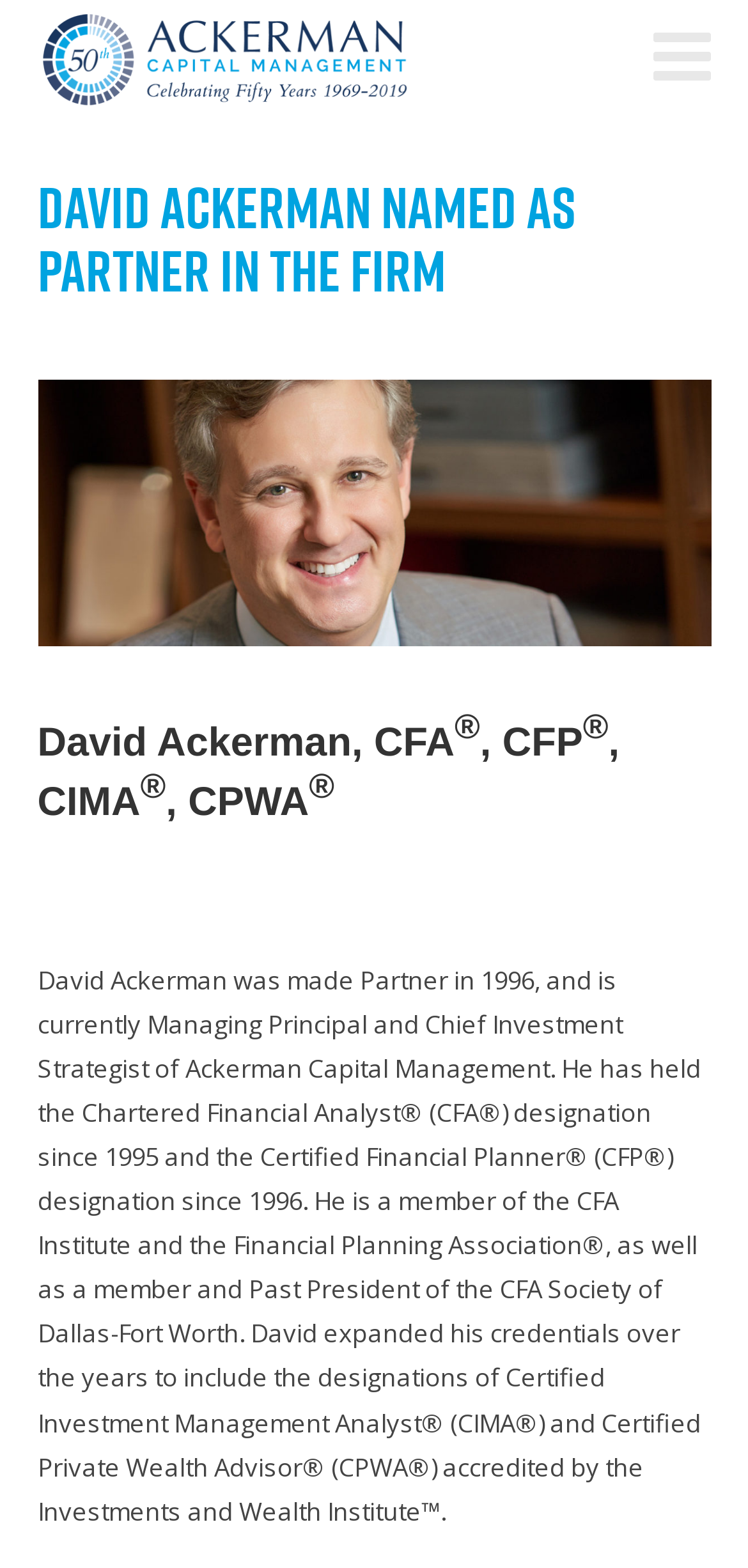Summarize the webpage in an elaborate manner.

The webpage is about David Ackerman, a financial professional. At the top, there is a heading that reads "Ackerman Capital Management" with a link and an image of the same name. Below this, there is a larger heading that announces "David Ackerman named as Partner in the firm". 

To the right of this heading, there is a header section that contains an image. Below this header, there is another heading that lists David Ackerman's credentials, including CFA, CFP, CIMA, and CPWA. The credentials are marked with superscript symbols. 

Following this, there is a block of text that provides a brief biography of David Ackerman. The text describes his career milestones, including being made a partner in 1996 and his current role as Managing Principal and Chief Investment Strategist of Ackerman Capital Management. It also lists his professional affiliations and designations.